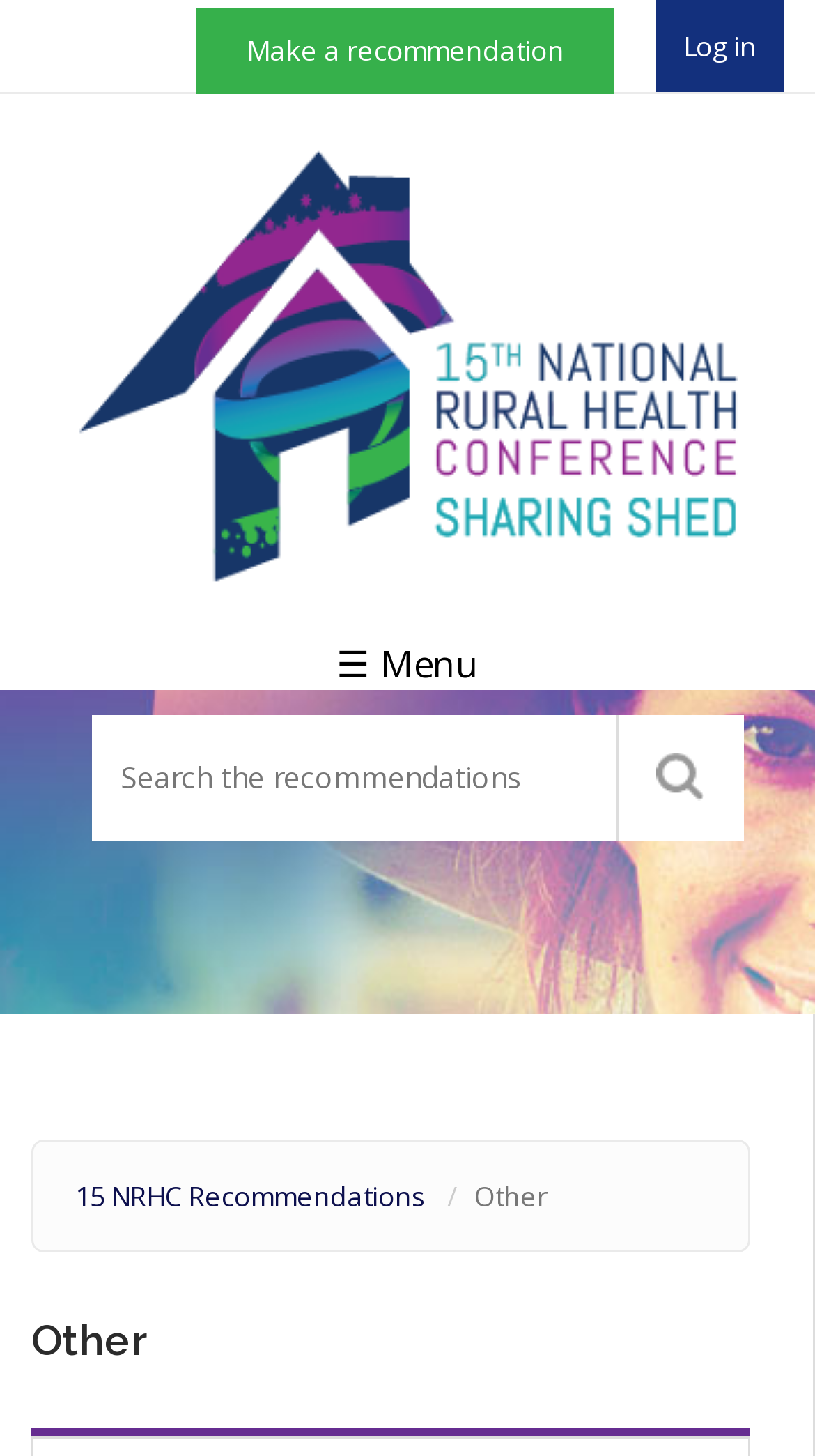What is the name of the menu icon?
Look at the screenshot and provide an in-depth answer.

I found an image element with the text '☰ Menu' on the page, which suggests that it is a menu icon.